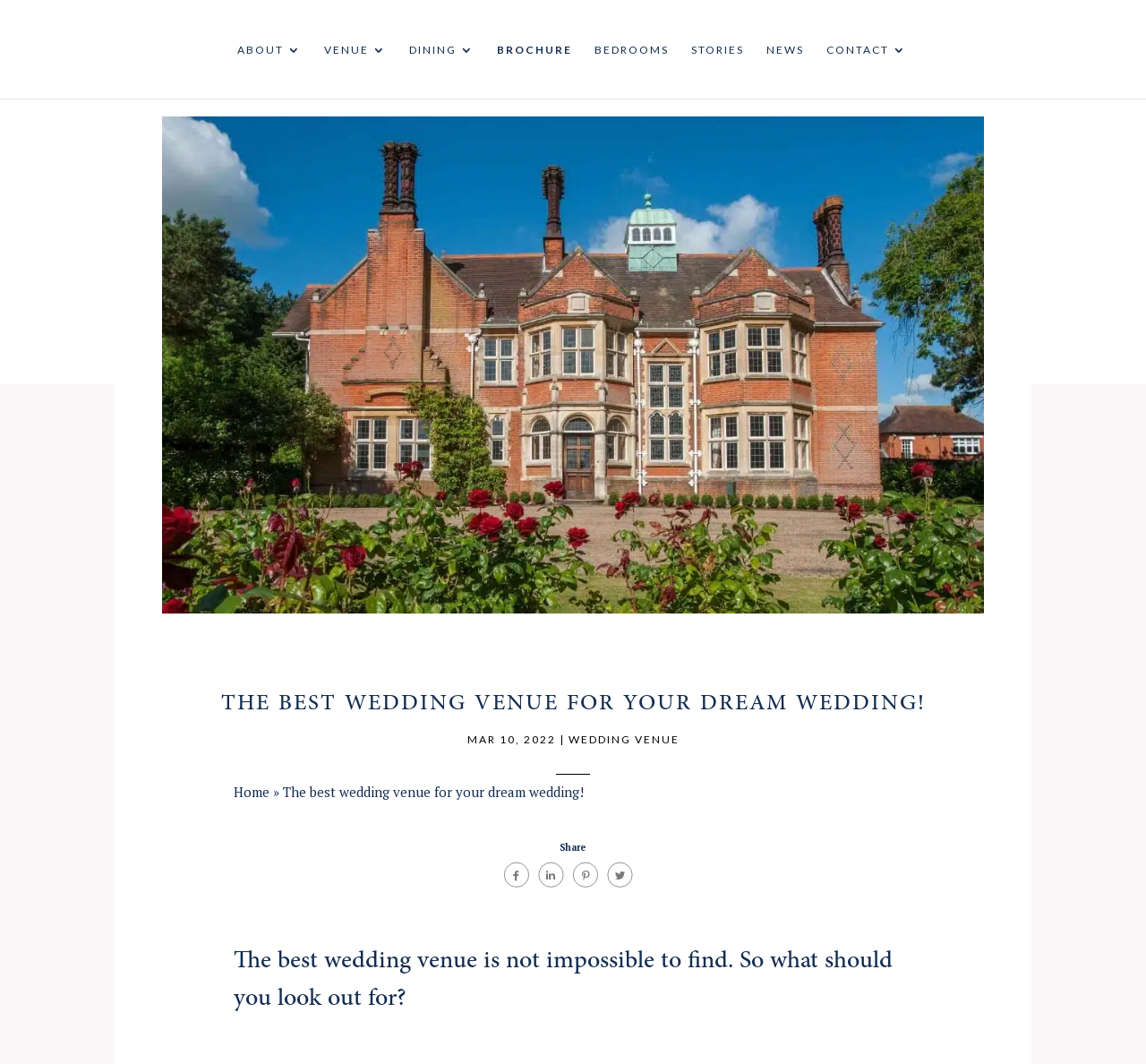Please indicate the bounding box coordinates of the element's region to be clicked to achieve the instruction: "Visit the privacy policy page". Provide the coordinates as four float numbers between 0 and 1, i.e., [left, top, right, bottom].

None